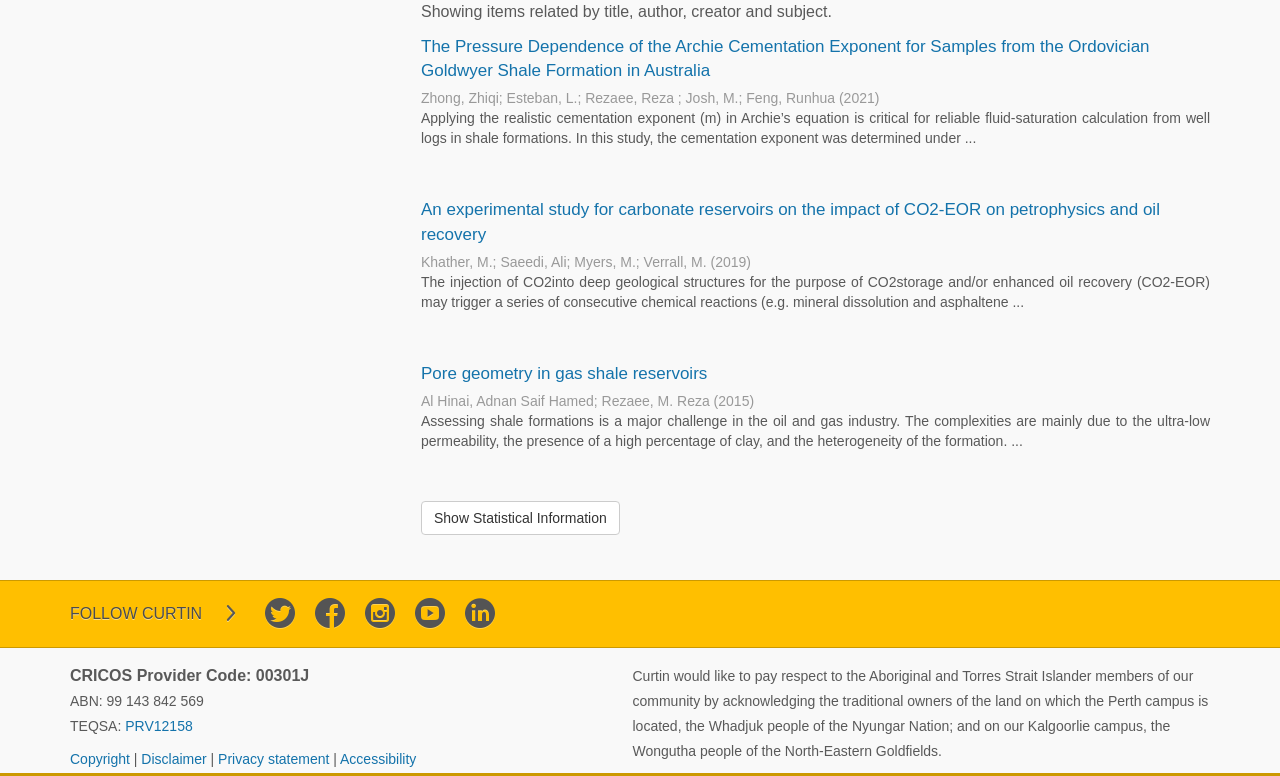Please give the bounding box coordinates of the area that should be clicked to fulfill the following instruction: "View the article 'Pore geometry in gas shale reservoirs'". The coordinates should be in the format of four float numbers from 0 to 1, i.e., [left, top, right, bottom].

[0.329, 0.469, 0.553, 0.493]